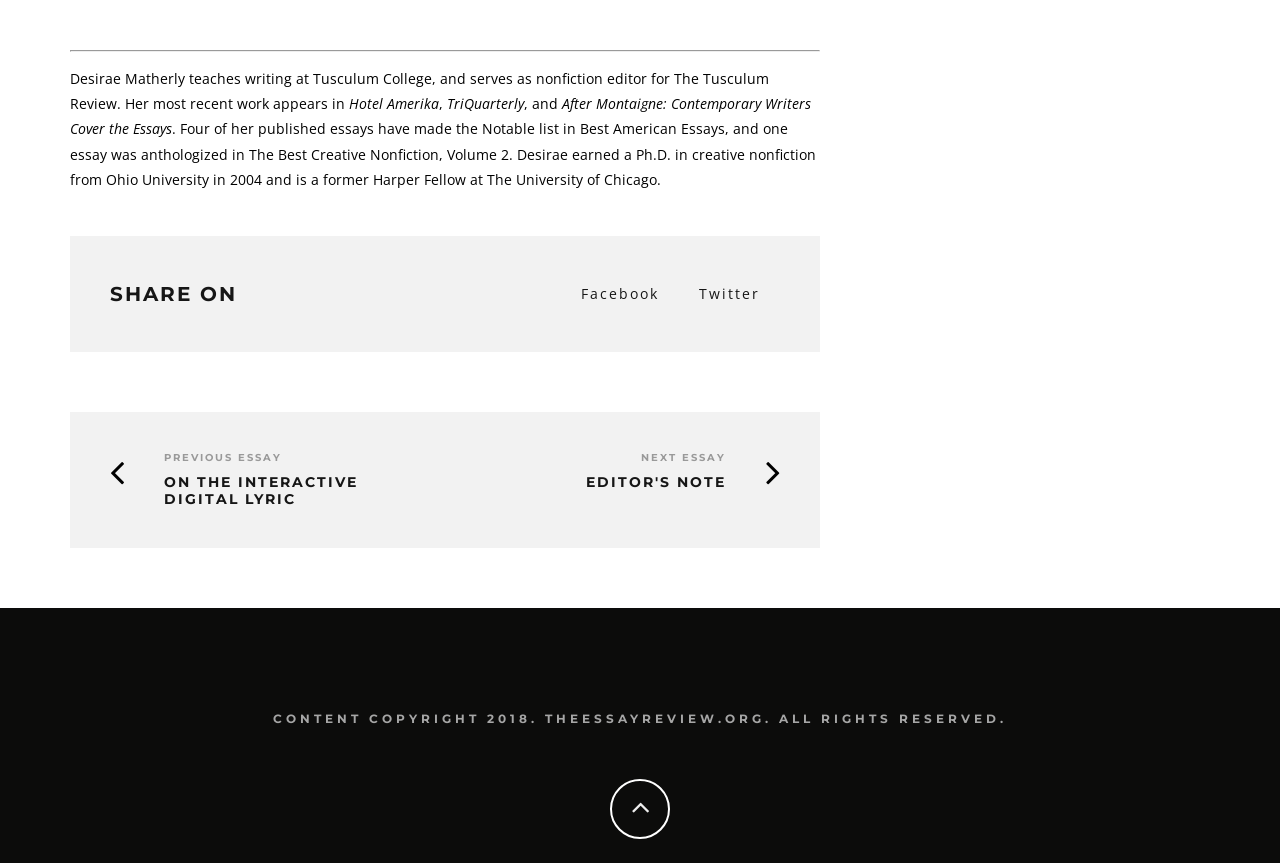Find the bounding box of the UI element described as: "Twitter". The bounding box coordinates should be given as four float values between 0 and 1, i.e., [left, top, right, bottom].

[0.546, 0.326, 0.594, 0.355]